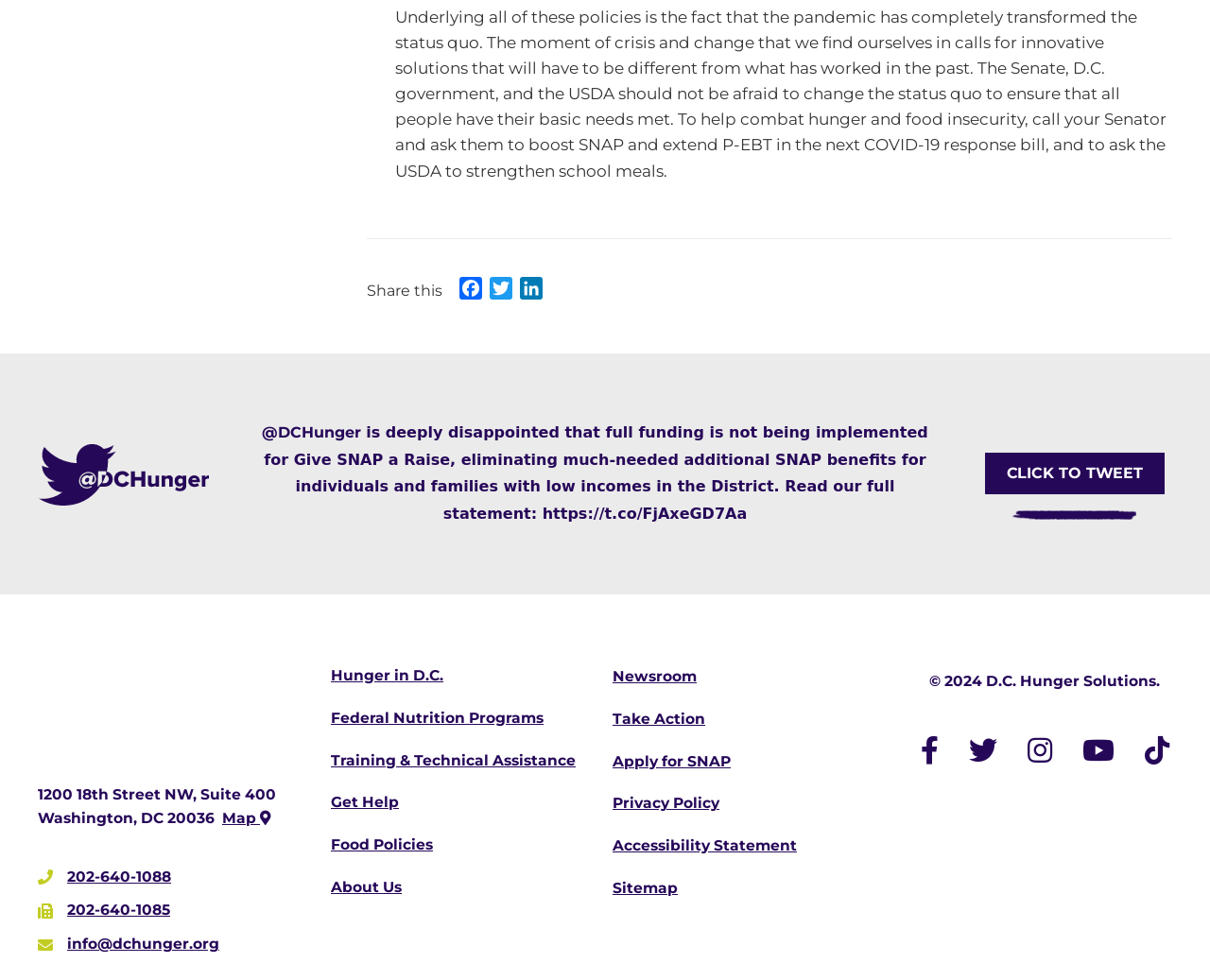Can you provide the bounding box coordinates for the element that should be clicked to implement the instruction: "View the map of the office location"?

[0.184, 0.825, 0.224, 0.844]